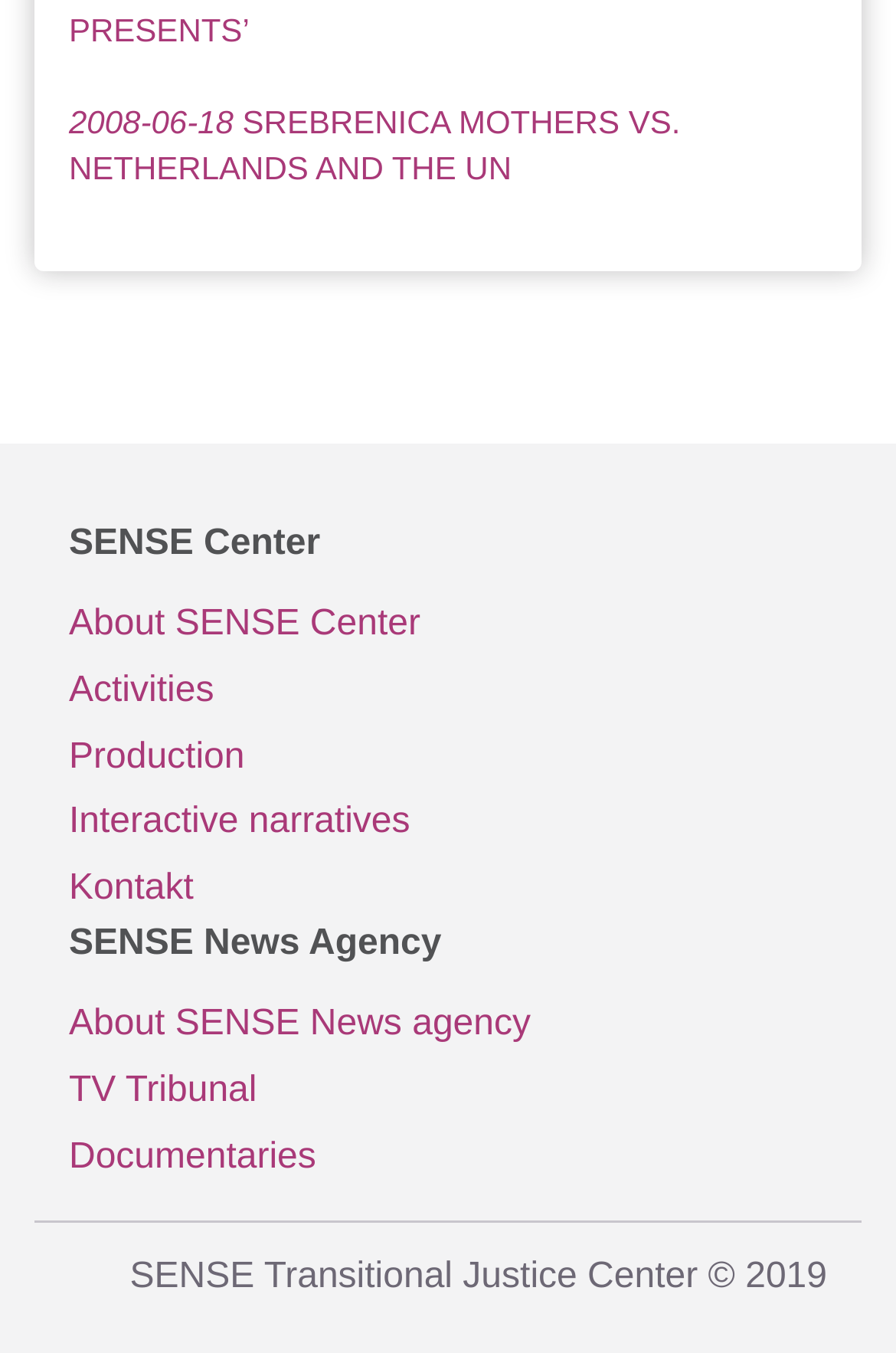Please locate the bounding box coordinates of the region I need to click to follow this instruction: "read about 2008-06-18 SREBRENICA MOTHERS VS. NETHERLANDS AND THE UN".

[0.077, 0.076, 0.759, 0.137]